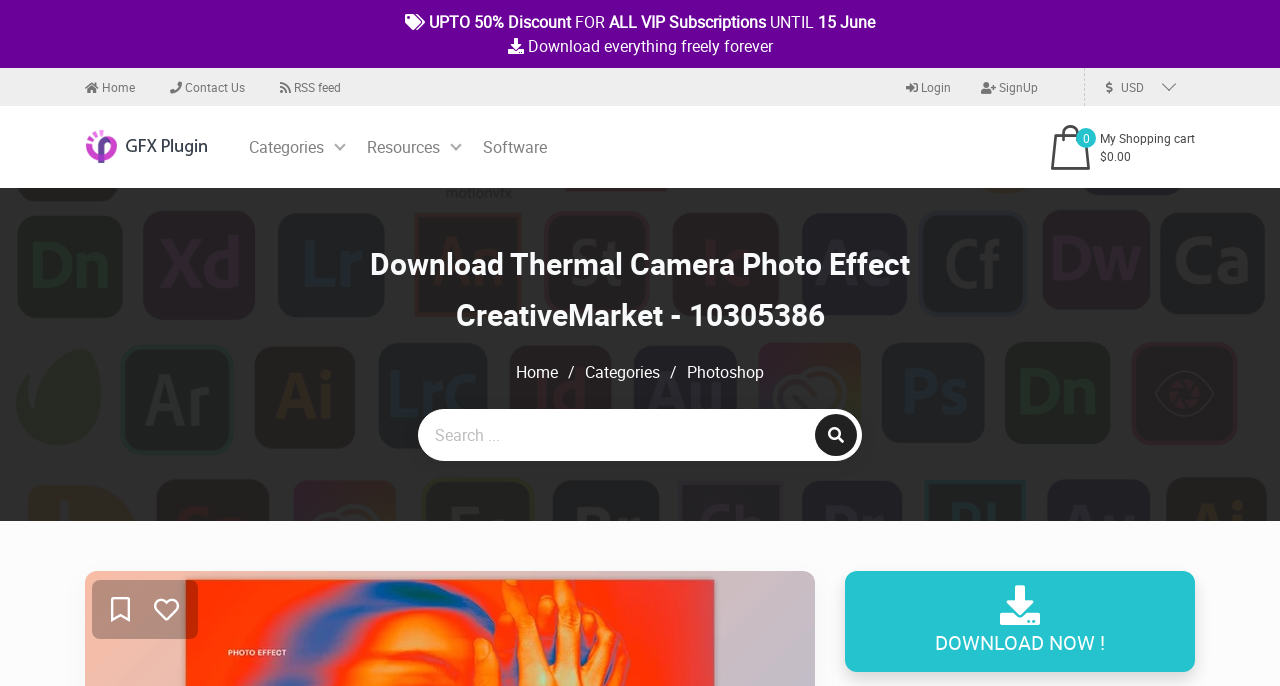Please specify the coordinates of the bounding box for the element that should be clicked to carry out this instruction: "Download Thermal Camera Photo Effect". The coordinates must be four float numbers between 0 and 1, formatted as [left, top, right, bottom].

[0.66, 0.833, 0.934, 0.98]